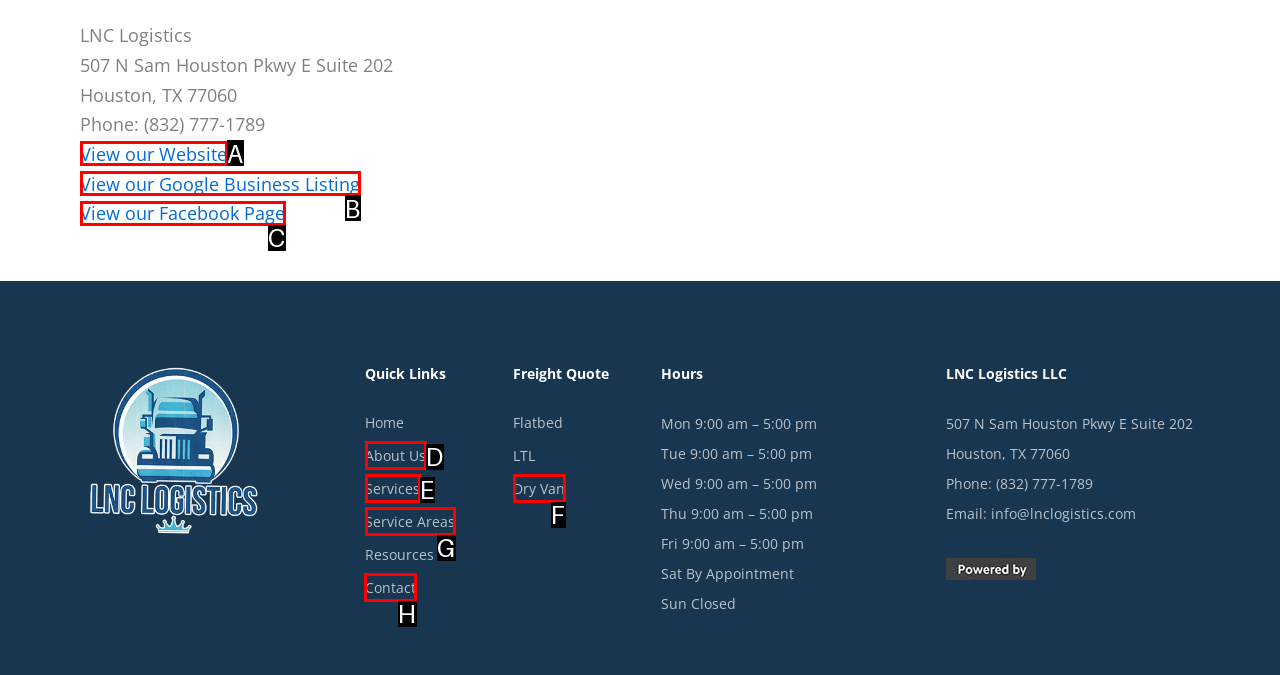Select the correct UI element to click for this task: Contact us.
Answer using the letter from the provided options.

H